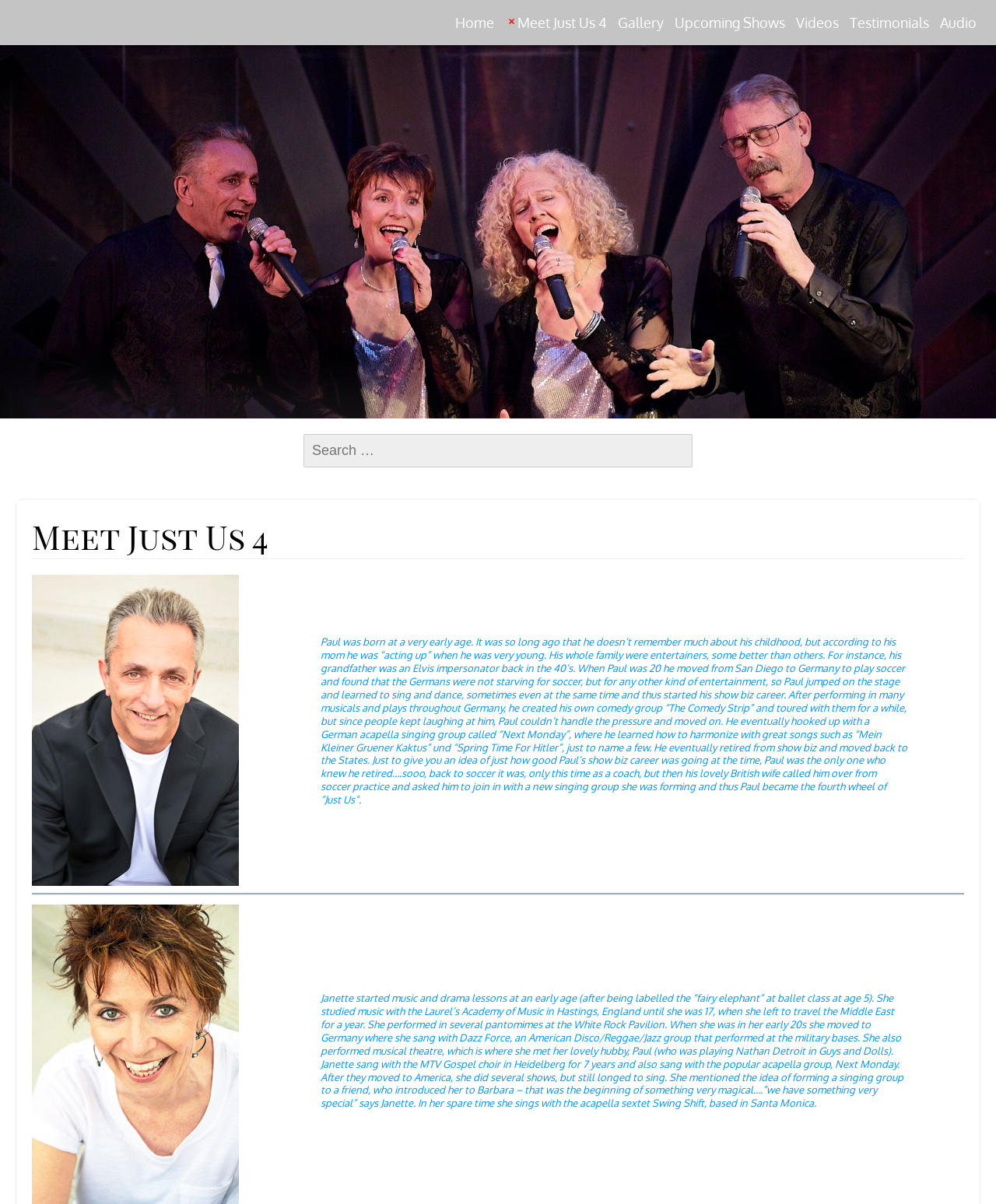How many blockquote elements are on the page?
Refer to the screenshot and respond with a concise word or phrase.

2